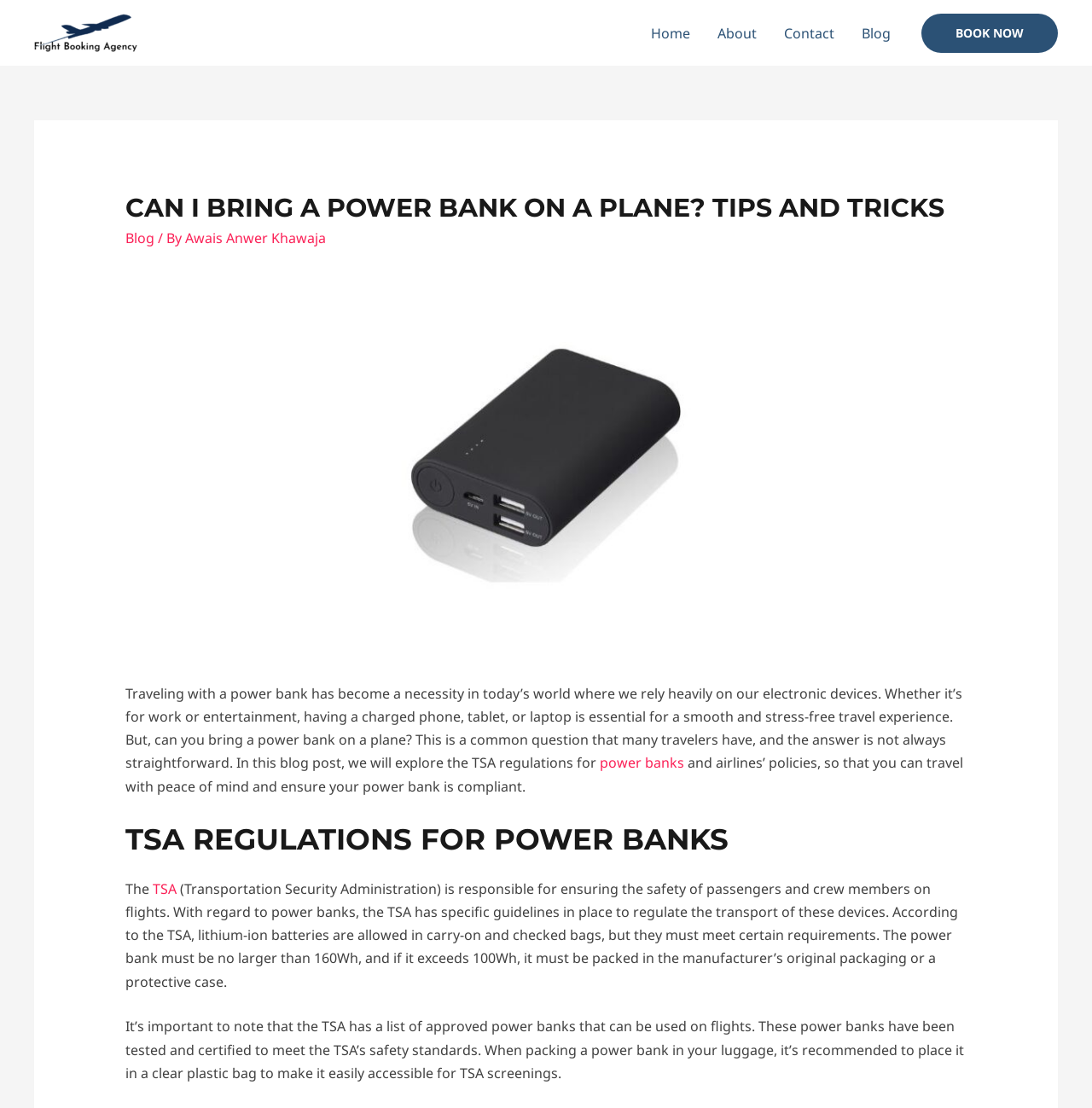Determine the bounding box coordinates for the HTML element described here: "Book Now".

[0.844, 0.012, 0.969, 0.047]